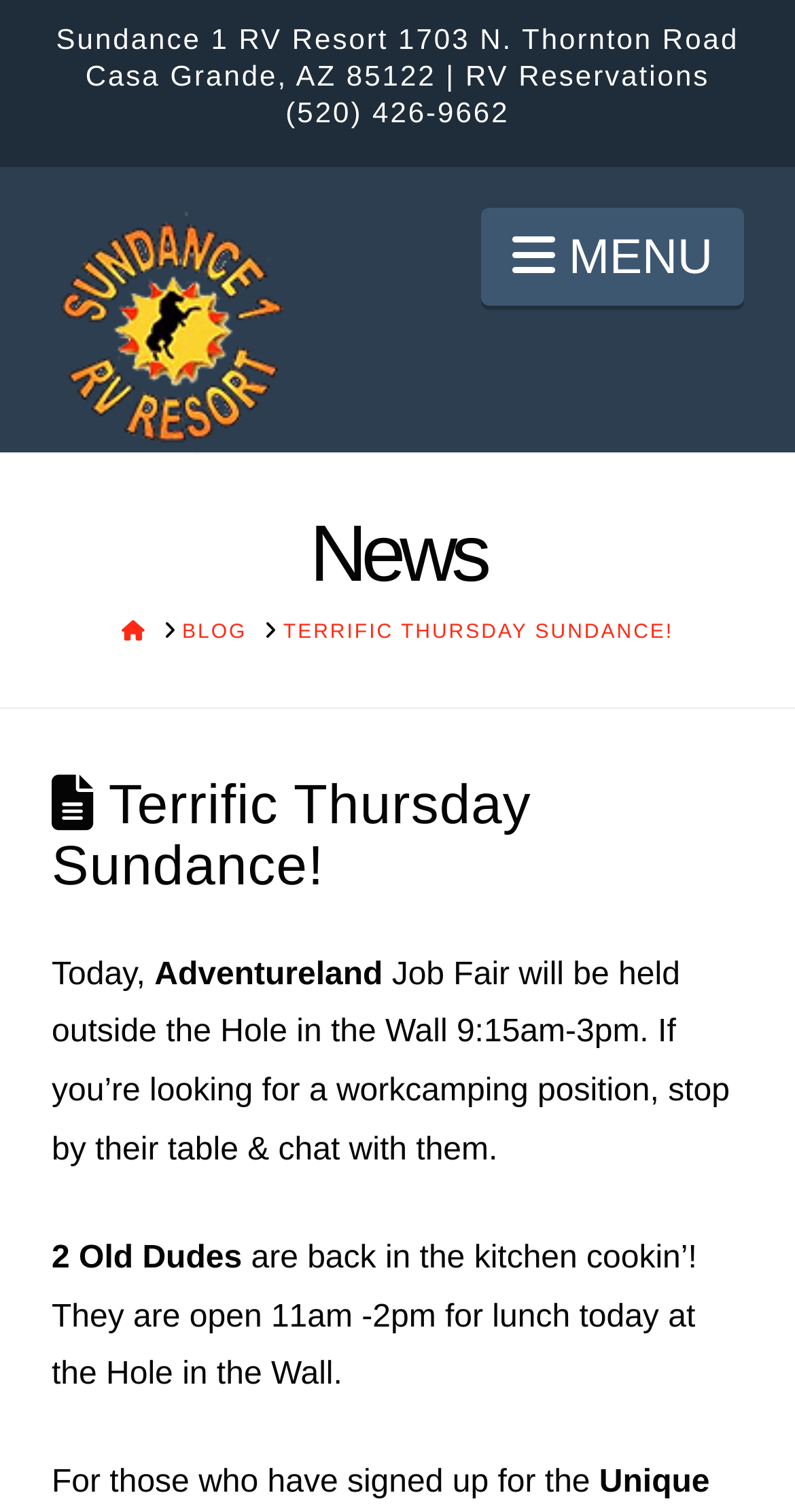Locate the bounding box of the UI element described by: "Home" in the given webpage screenshot.

[0.153, 0.409, 0.184, 0.427]